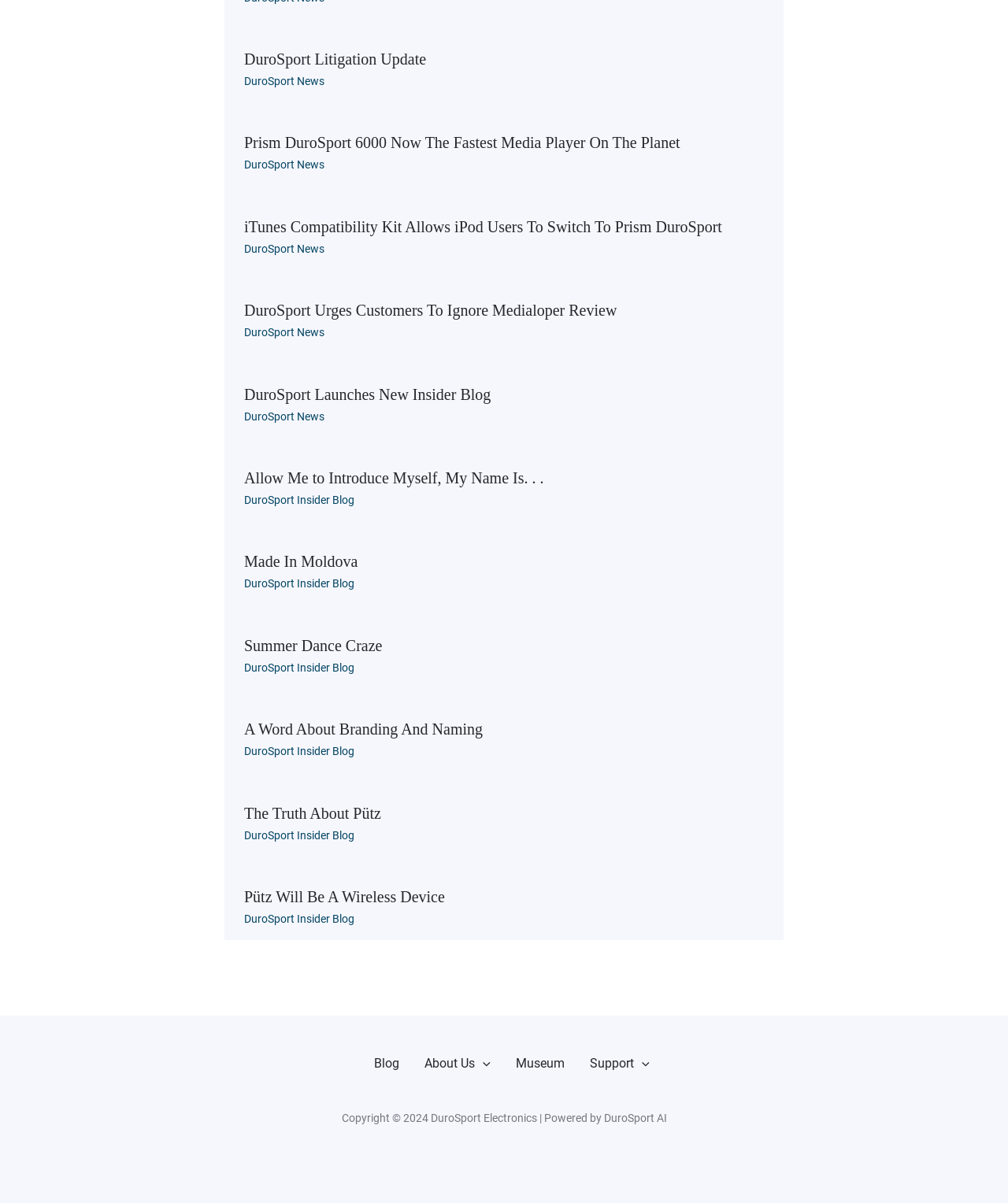What is the theme of the article with the heading 'Made In Moldova'?
Based on the visual information, provide a detailed and comprehensive answer.

The article with the heading 'Made In Moldova' has a link to 'DuroSport Insider Blog', which suggests that the theme of the article is related to the DuroSport Insider Blog.